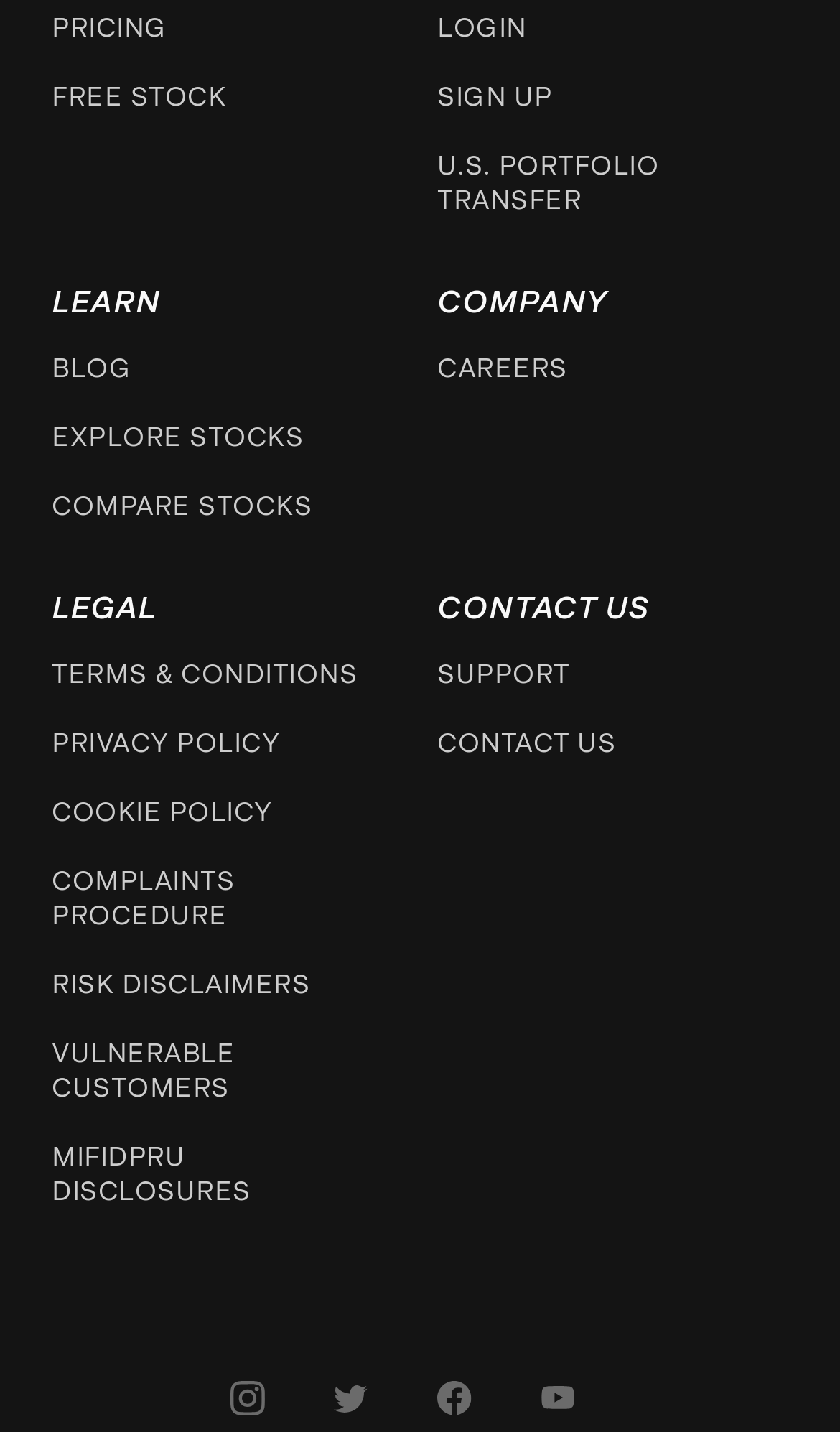Given the description "U.S. Portfolio Transfer", determine the bounding box of the corresponding UI element.

[0.521, 0.103, 0.897, 0.151]